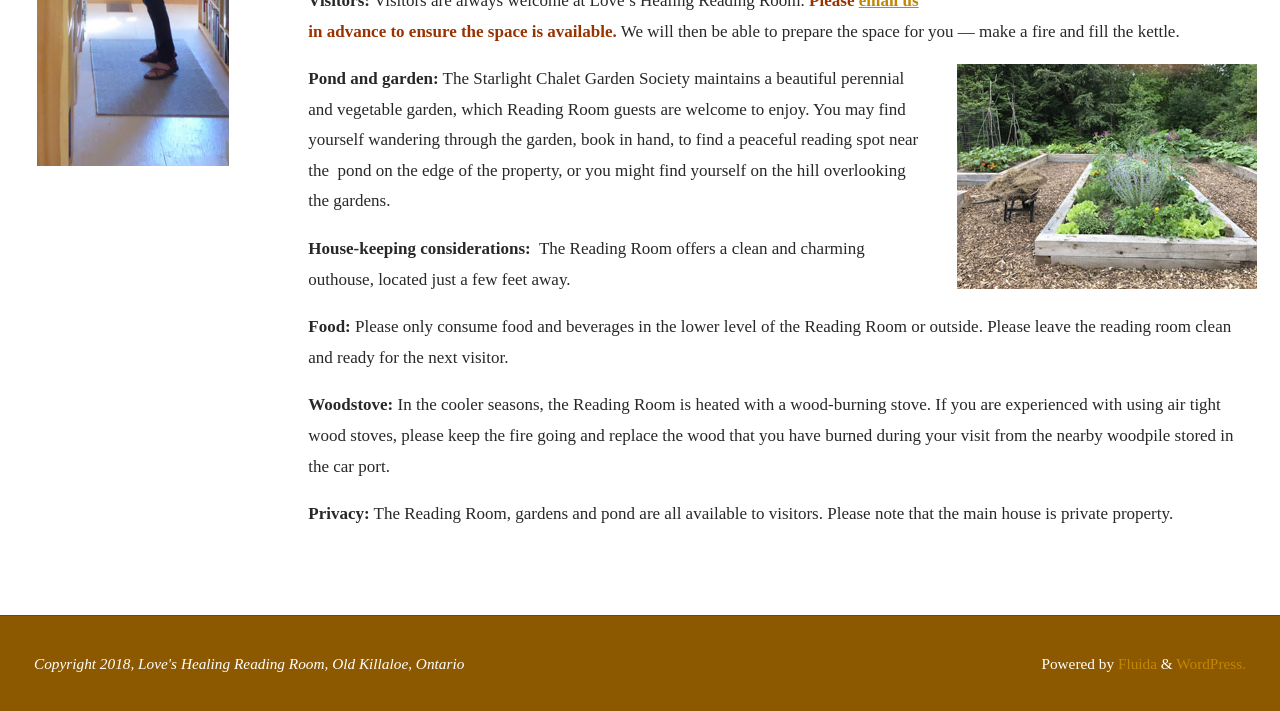Locate the bounding box of the UI element based on this description: "Fluida". Provide four float numbers between 0 and 1 as [left, top, right, bottom].

[0.87, 0.921, 0.904, 0.945]